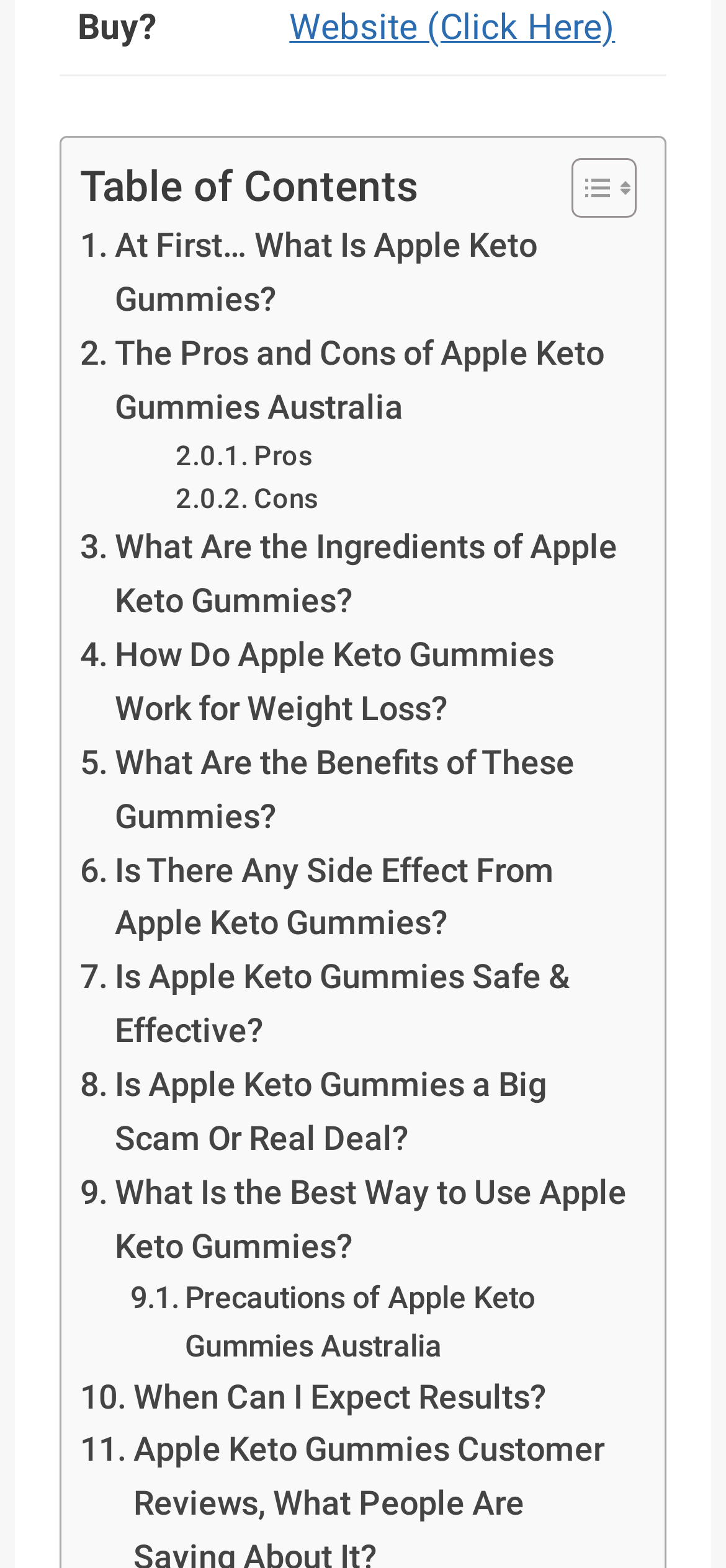What is the last link in the table of contents?
Using the picture, provide a one-word or short phrase answer.

When Can I Expect Results?